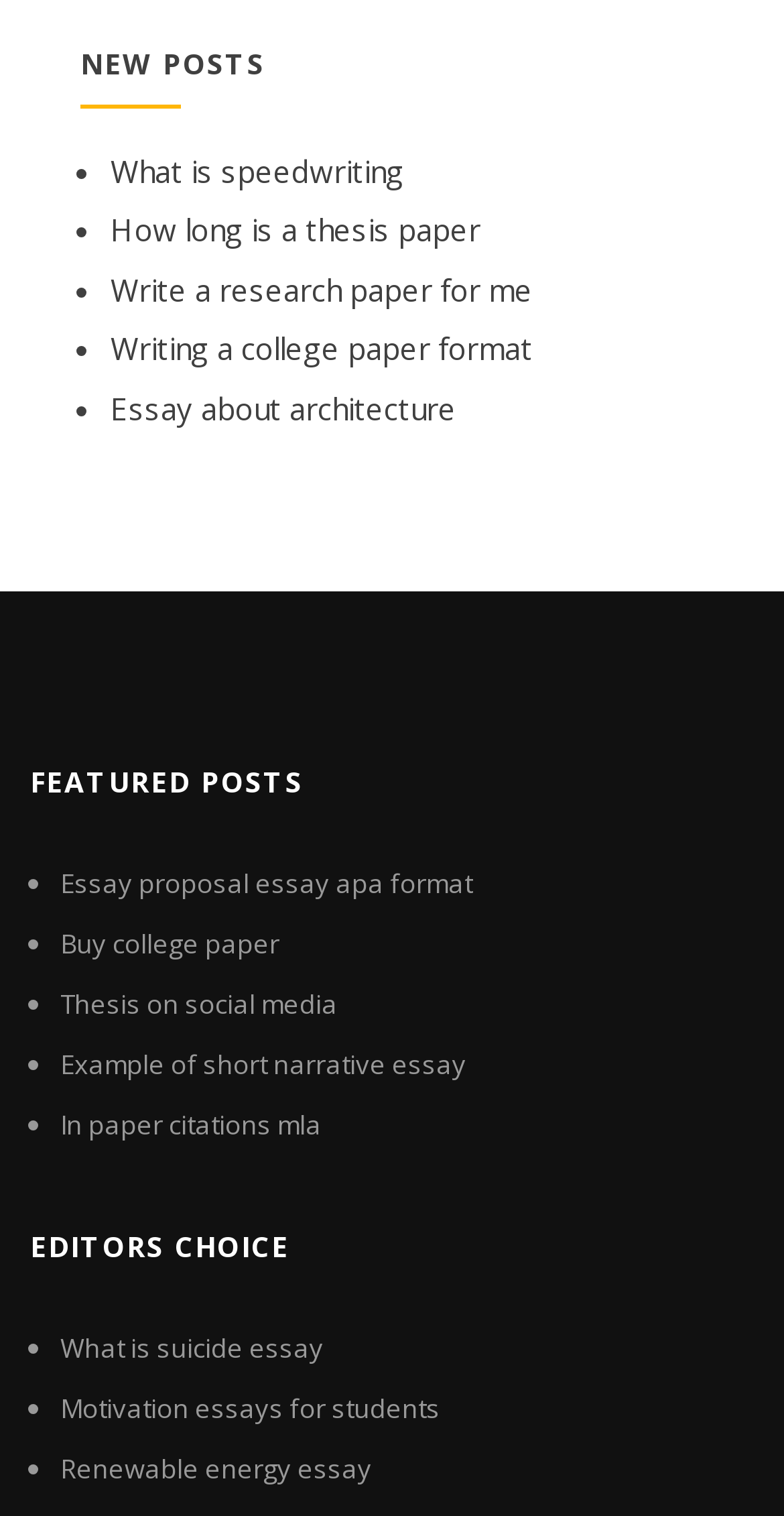What is the topic of the first link under 'FEATURED POSTS'?
Please provide a single word or phrase as your answer based on the image.

Essay proposal essay apa format